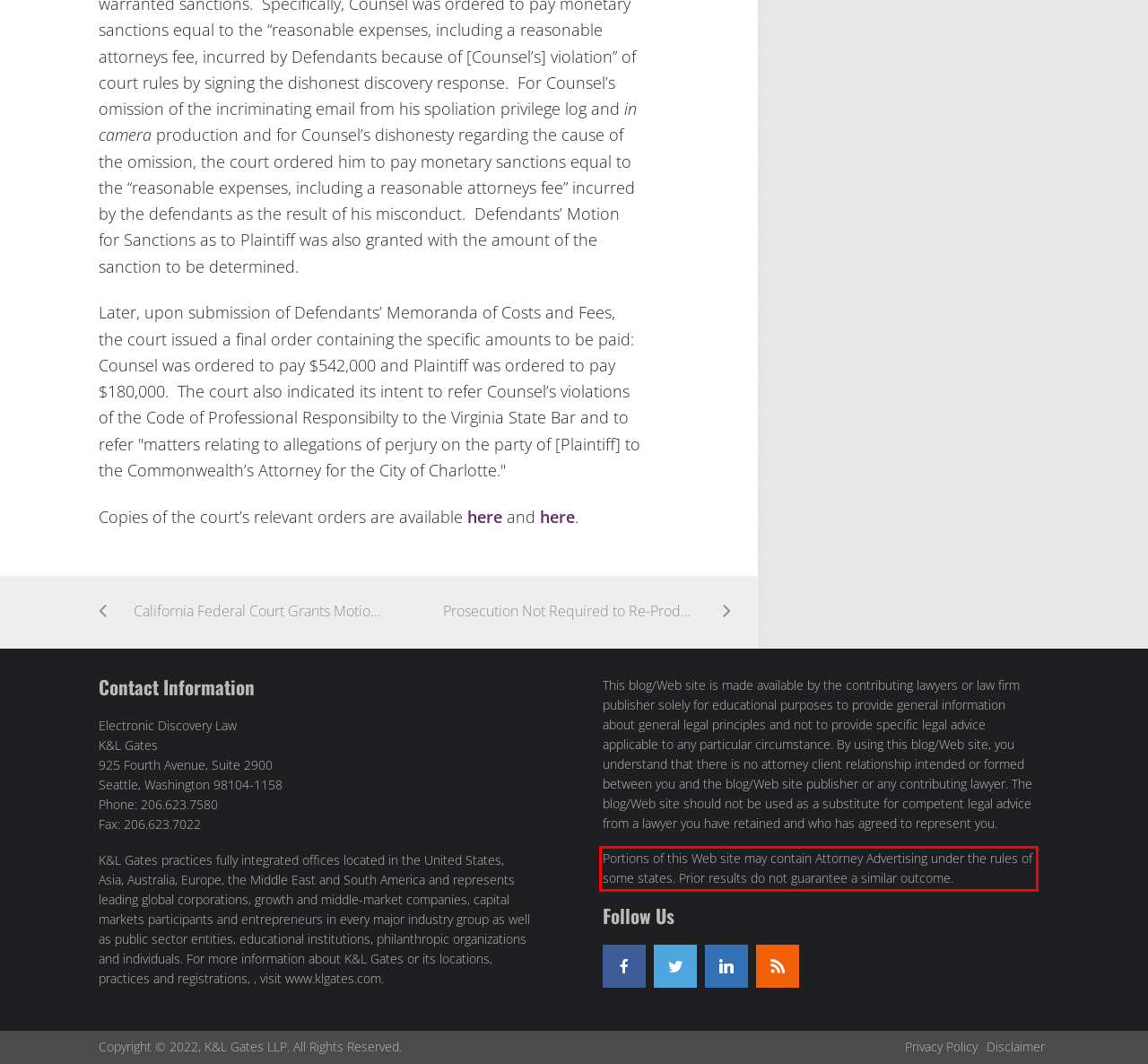Please recognize and transcribe the text located inside the red bounding box in the webpage image.

Portions of this Web site may contain Attorney Advertising under the rules of some states. Prior results do not guarantee a similar outcome.